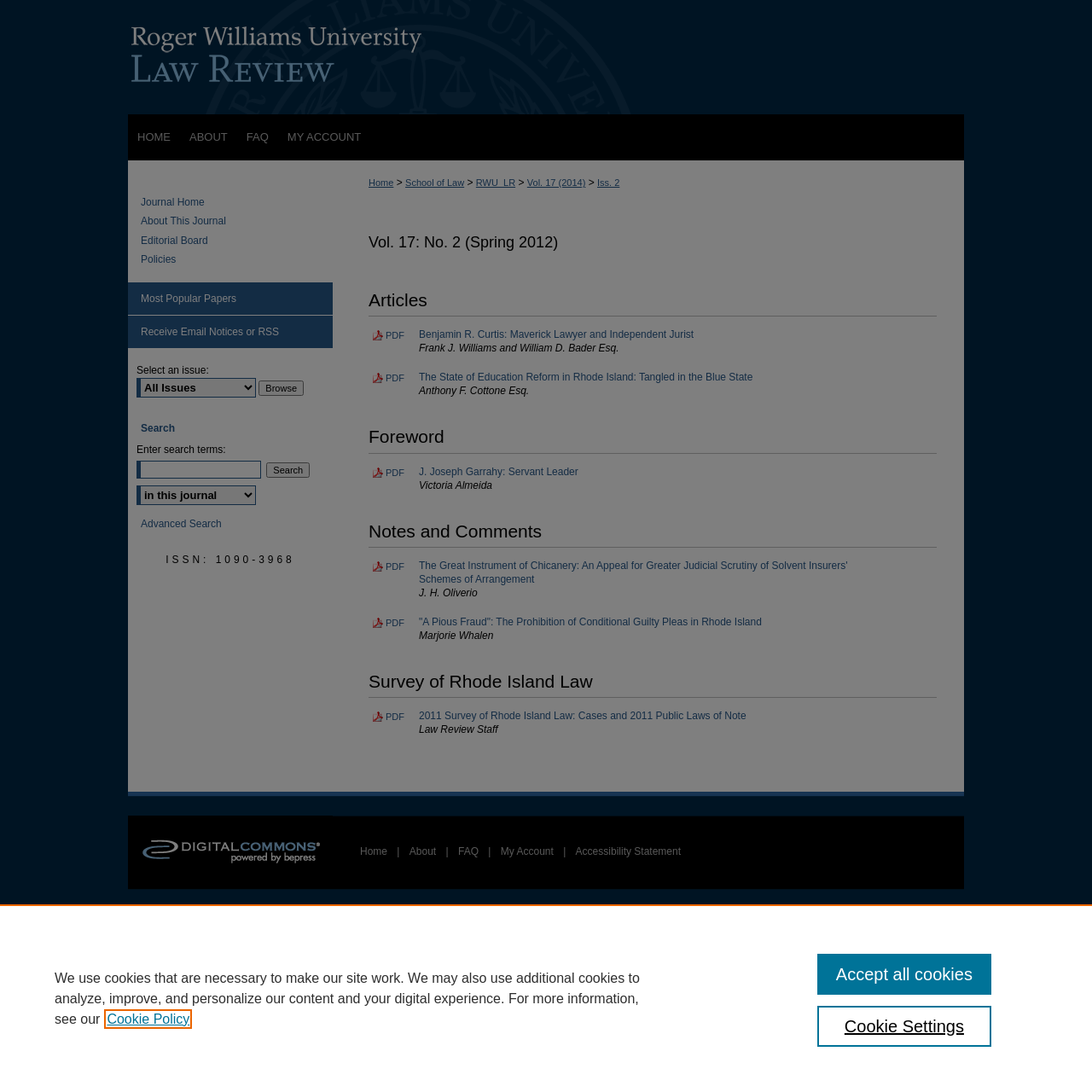Please find the bounding box coordinates of the element that must be clicked to perform the given instruction: "Browse issues". The coordinates should be four float numbers from 0 to 1, i.e., [left, top, right, bottom].

[0.237, 0.348, 0.278, 0.362]